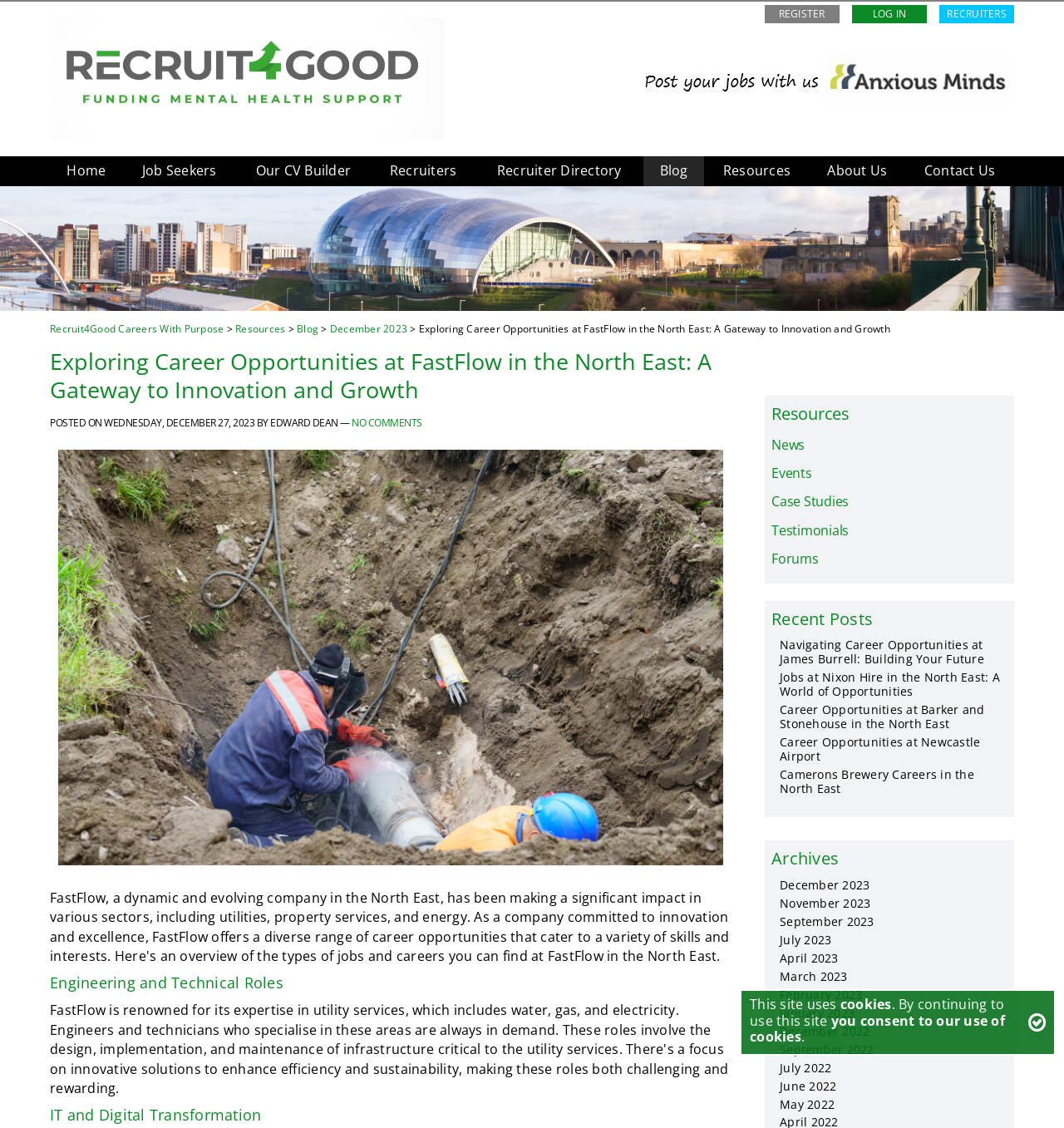How many months are listed in the archives section?
Use the information from the screenshot to give a comprehensive response to the question.

I scrolled down to the 'Archives' section and counted the number of months listed. There are 12 months listed, which are 'December 2023', 'November 2023', 'September 2023', 'July 2023', 'April 2023', 'March 2023', 'February 2023', 'January 2023', 'December 2022', 'September 2022', 'July 2022', and 'June 2022'.